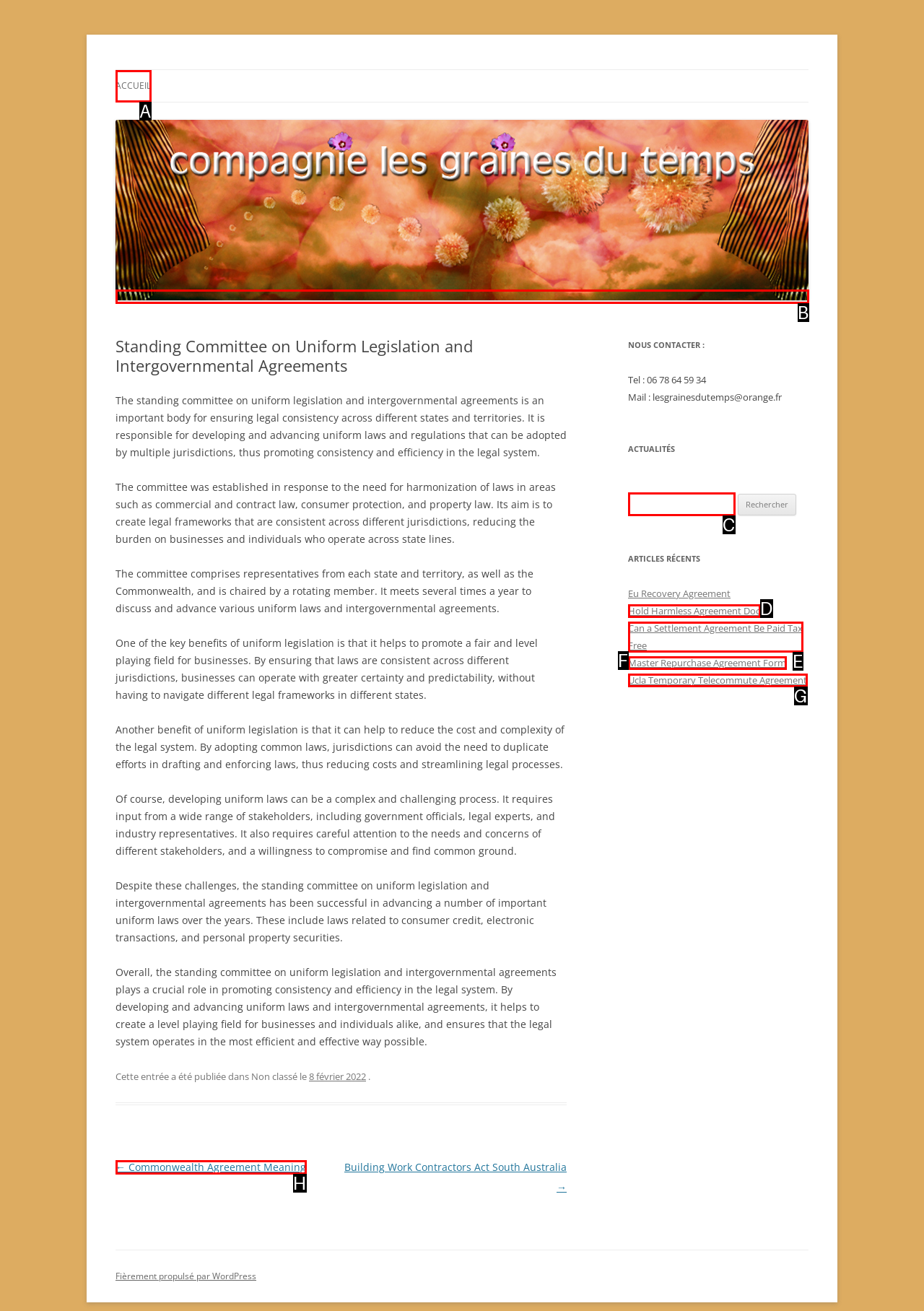Identify the UI element that corresponds to this description: Accueil
Respond with the letter of the correct option.

A